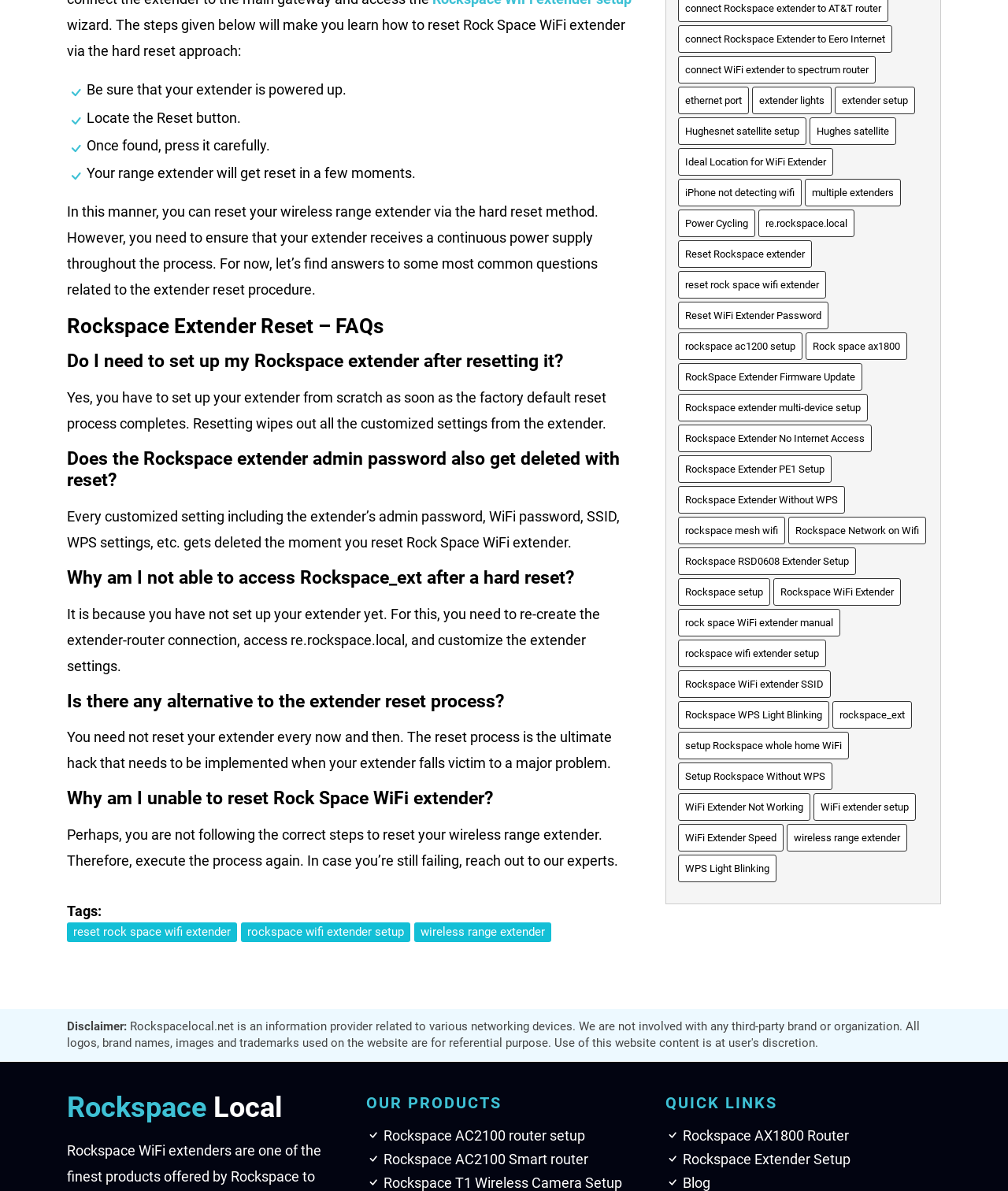Please determine the bounding box coordinates of the clickable area required to carry out the following instruction: "Find answers to questions related to the extender reset procedure". The coordinates must be four float numbers between 0 and 1, represented as [left, top, right, bottom].

[0.066, 0.171, 0.594, 0.25]